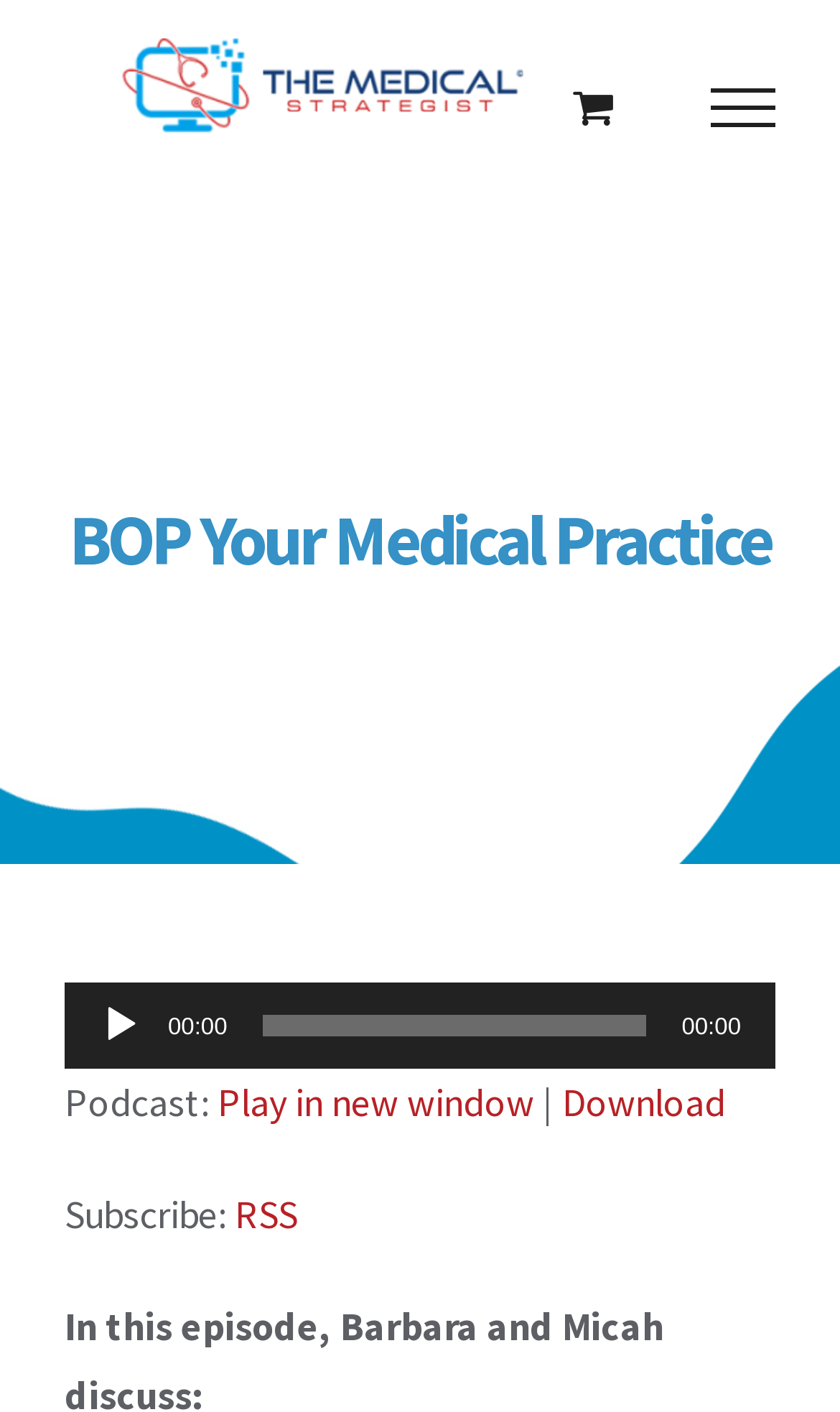Given the element description "aria-label="Toggle Shopping Cart"", identify the bounding box of the corresponding UI element.

[0.682, 0.06, 0.731, 0.092]